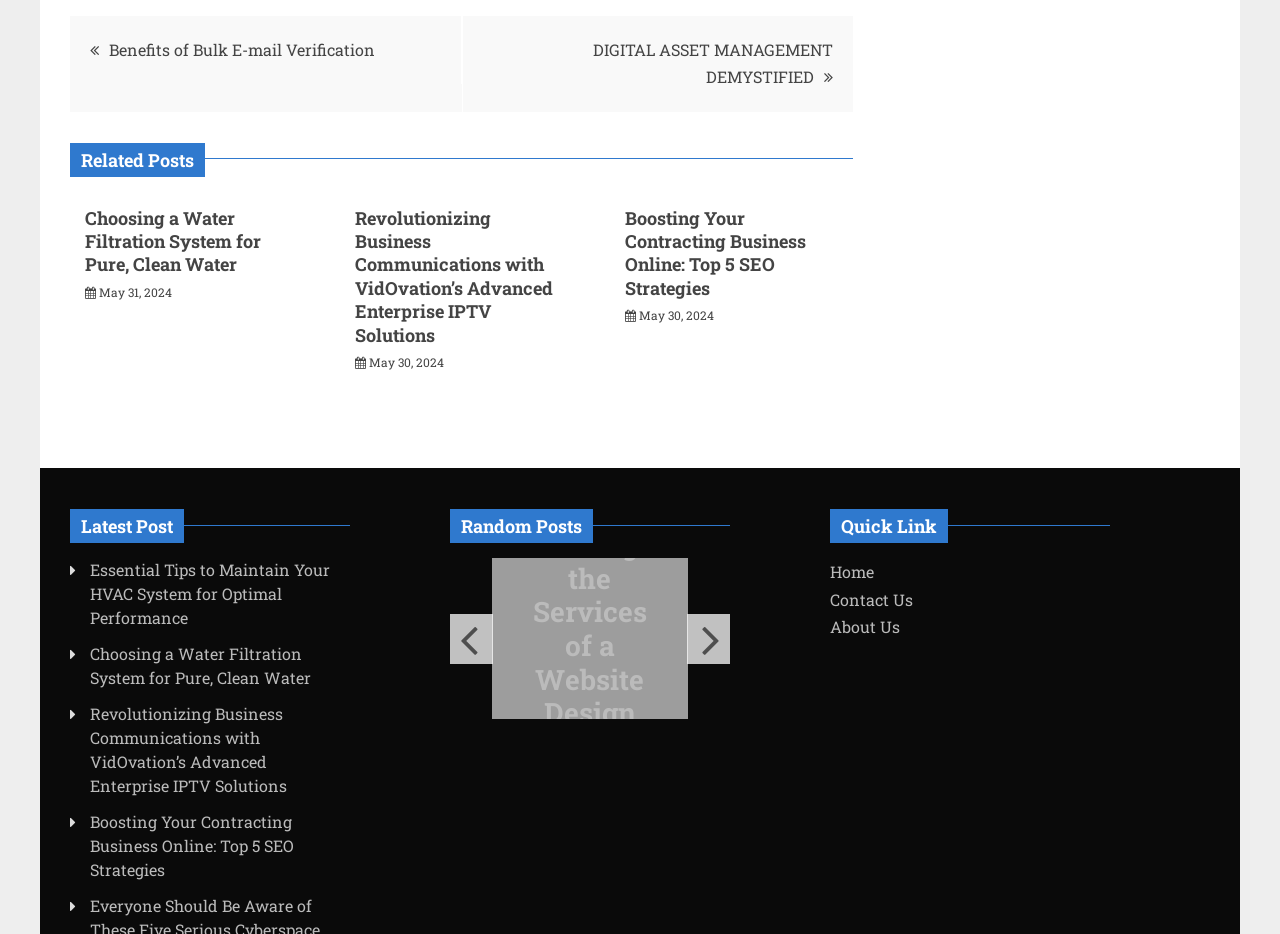Determine the bounding box for the described HTML element: "Contact Us". Ensure the coordinates are four float numbers between 0 and 1 in the format [left, top, right, bottom].

[0.648, 0.63, 0.713, 0.653]